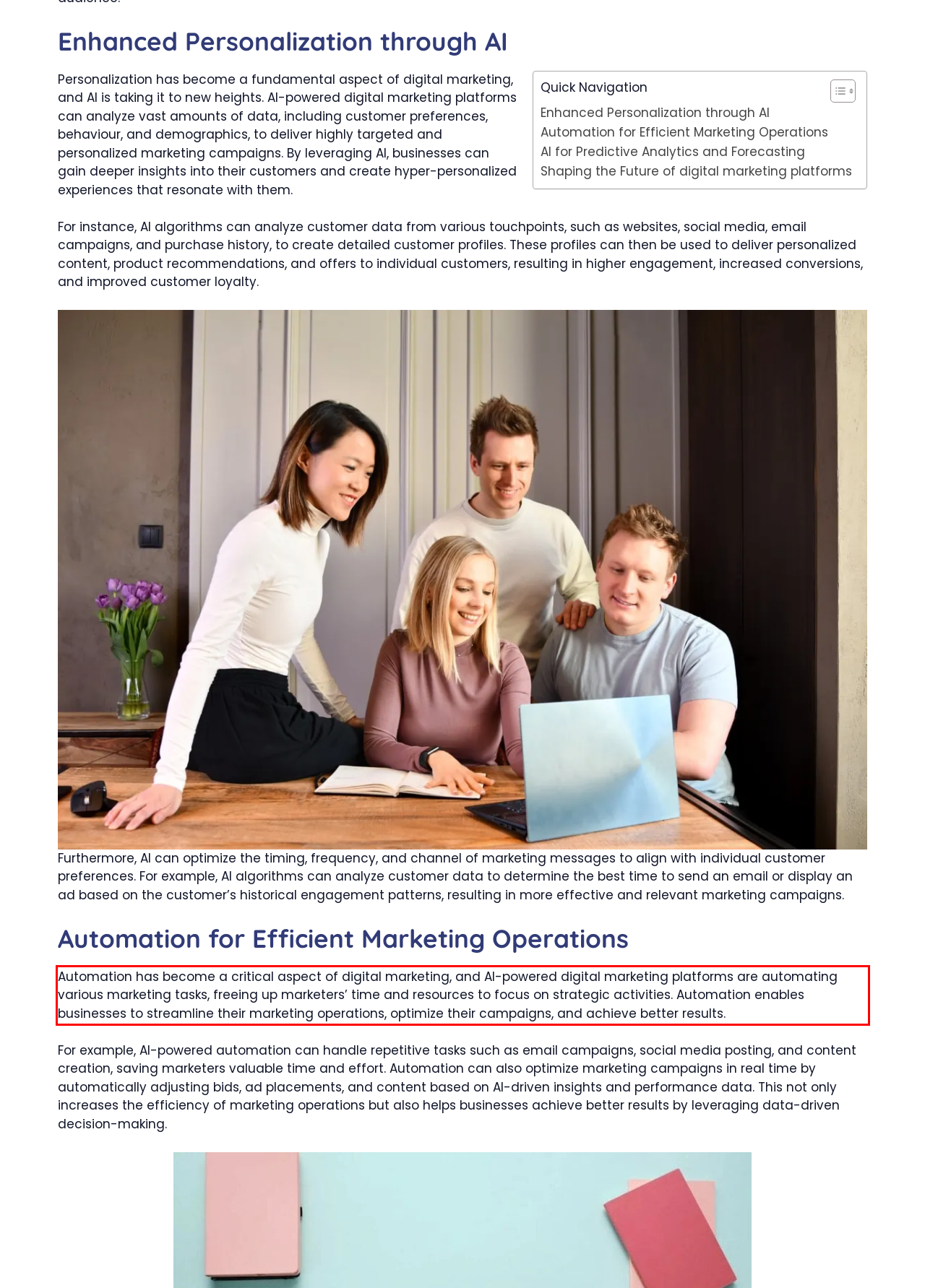Within the screenshot of a webpage, identify the red bounding box and perform OCR to capture the text content it contains.

Automation has become a critical aspect of digital marketing, and AI-powered digital marketing platforms are automating various marketing tasks, freeing up marketers’ time and resources to focus on strategic activities. Automation enables businesses to streamline their marketing operations, optimize their campaigns, and achieve better results.